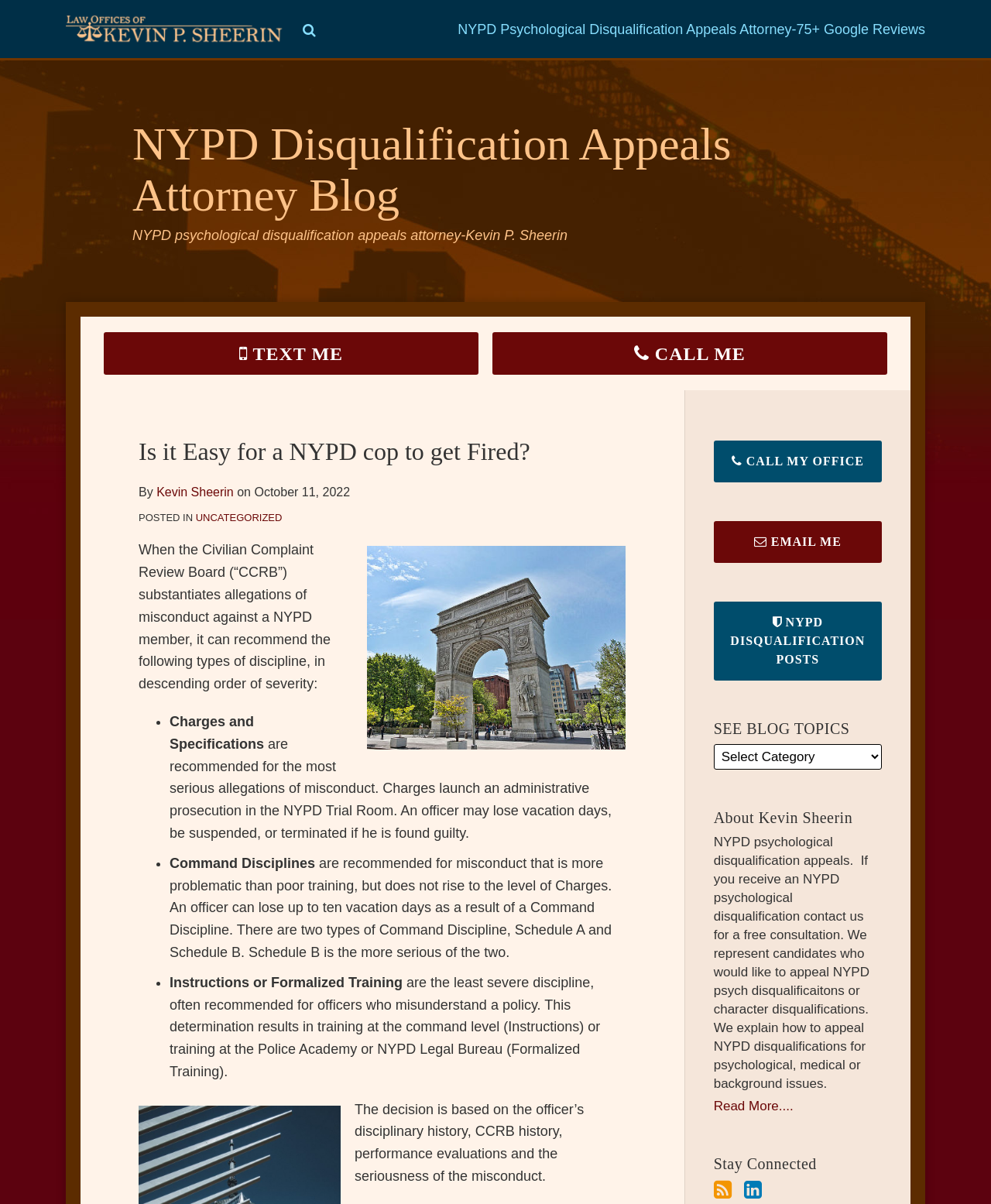Please identify the bounding box coordinates of the area that needs to be clicked to follow this instruction: "Click the 'Read More....' link".

[0.72, 0.911, 0.89, 0.927]